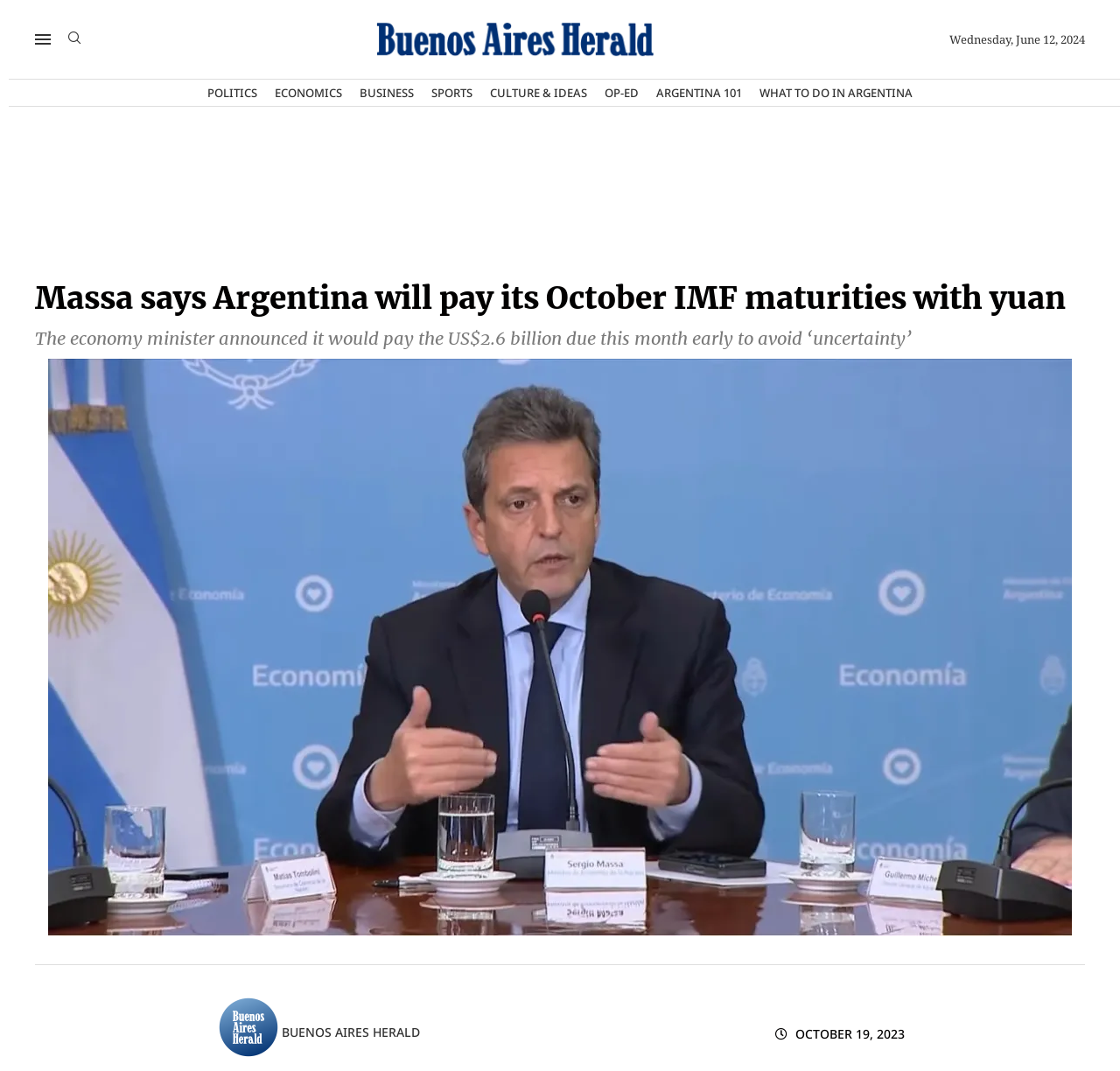Respond concisely with one word or phrase to the following query:
What is the current date?

October 19, 2023